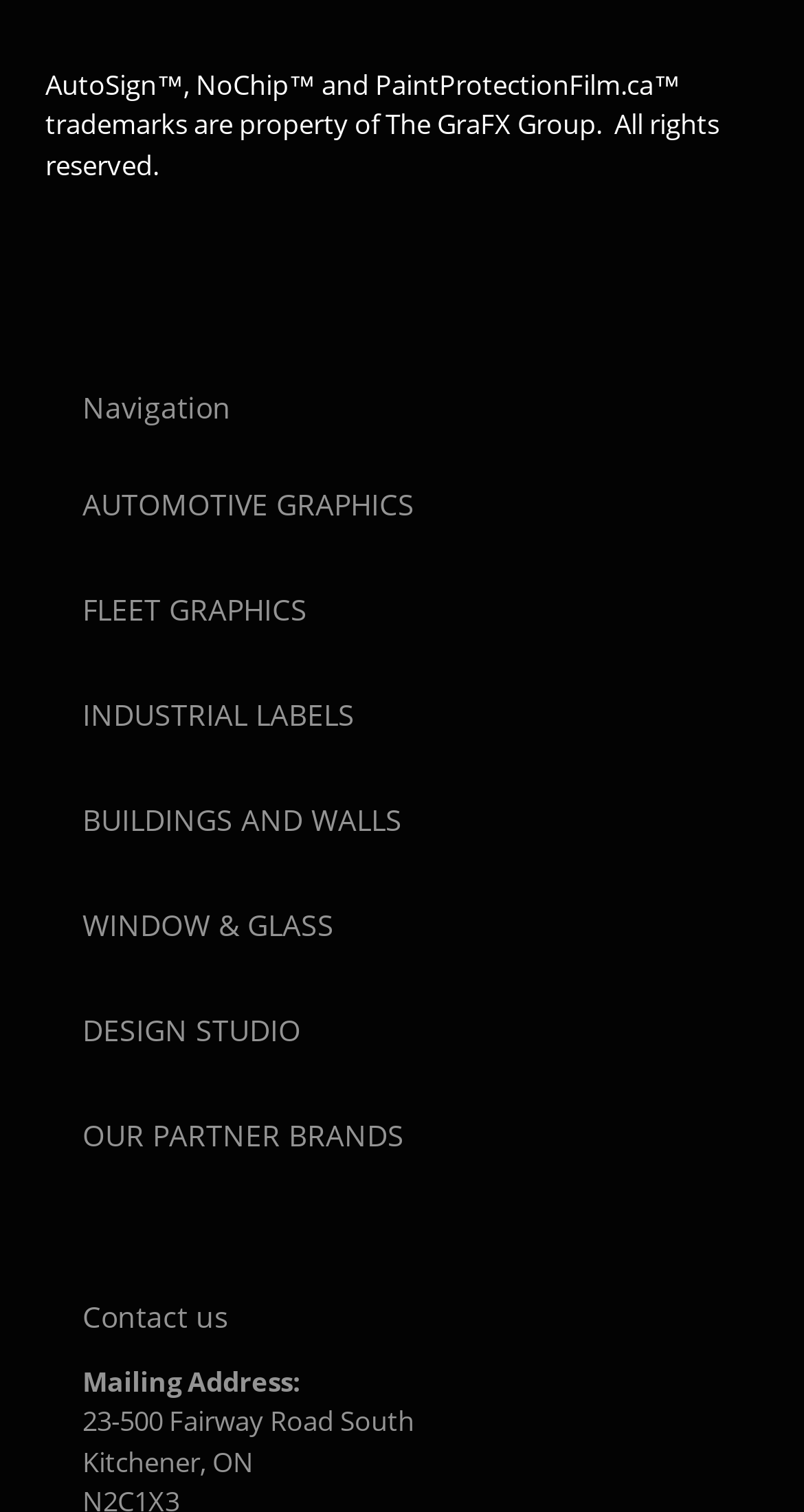Locate and provide the bounding box coordinates for the HTML element that matches this description: "DESIGN STUDIO".

[0.103, 0.669, 0.374, 0.694]